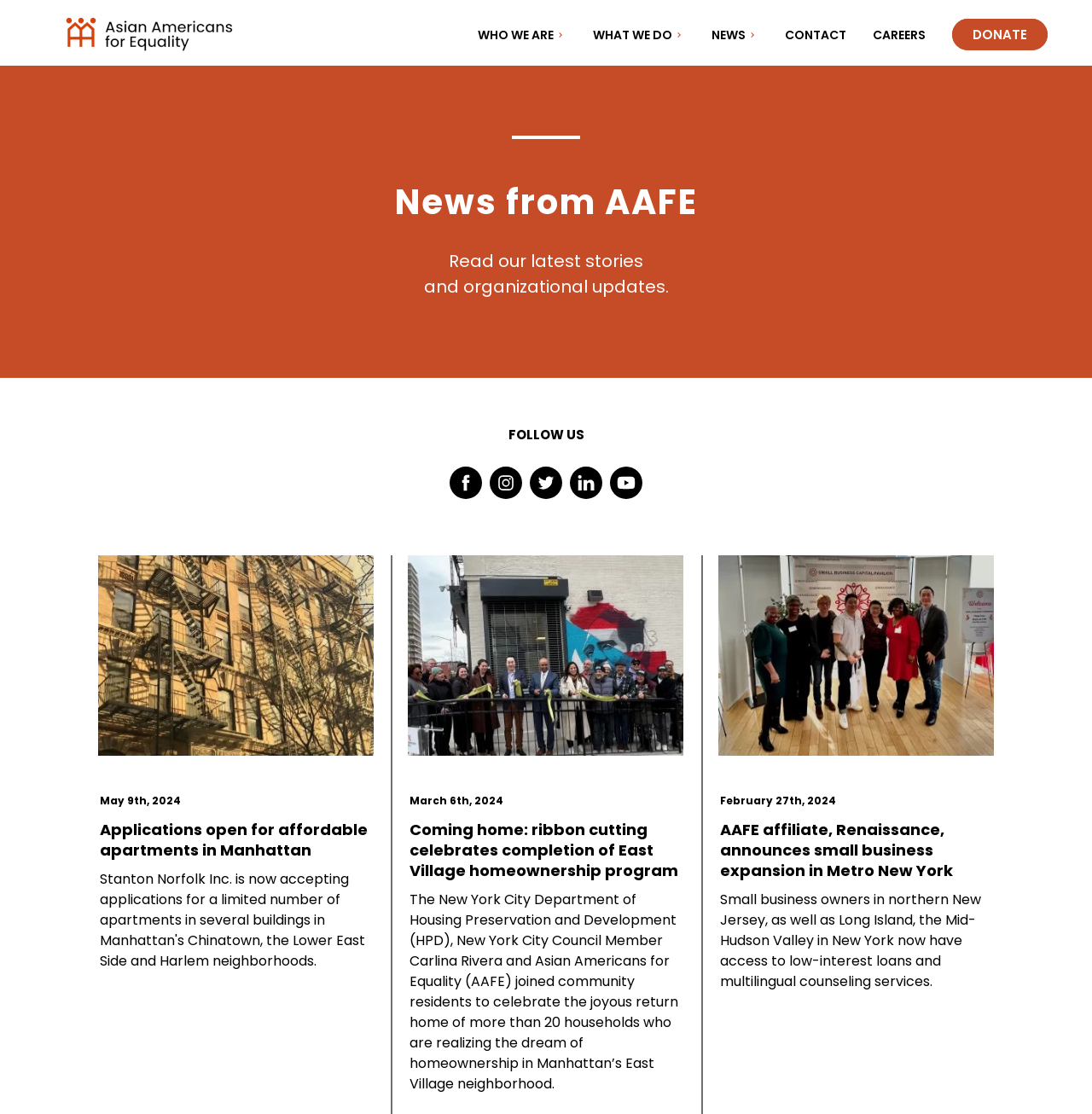Please determine the primary heading and provide its text.

News from AAFE